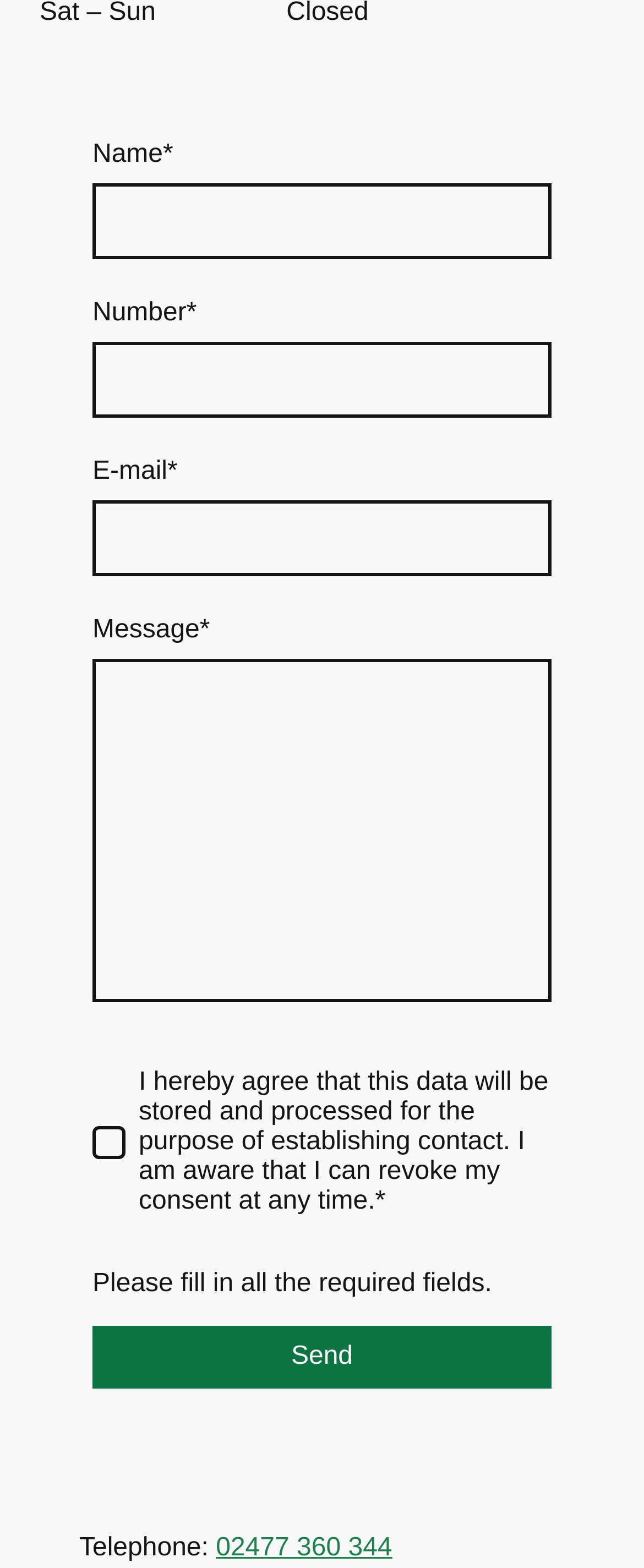What is the telephone number provided on the webpage?
Provide a fully detailed and comprehensive answer to the question.

The telephone number is provided as a link at the bottom of the webpage, next to the text 'Telephone:'.